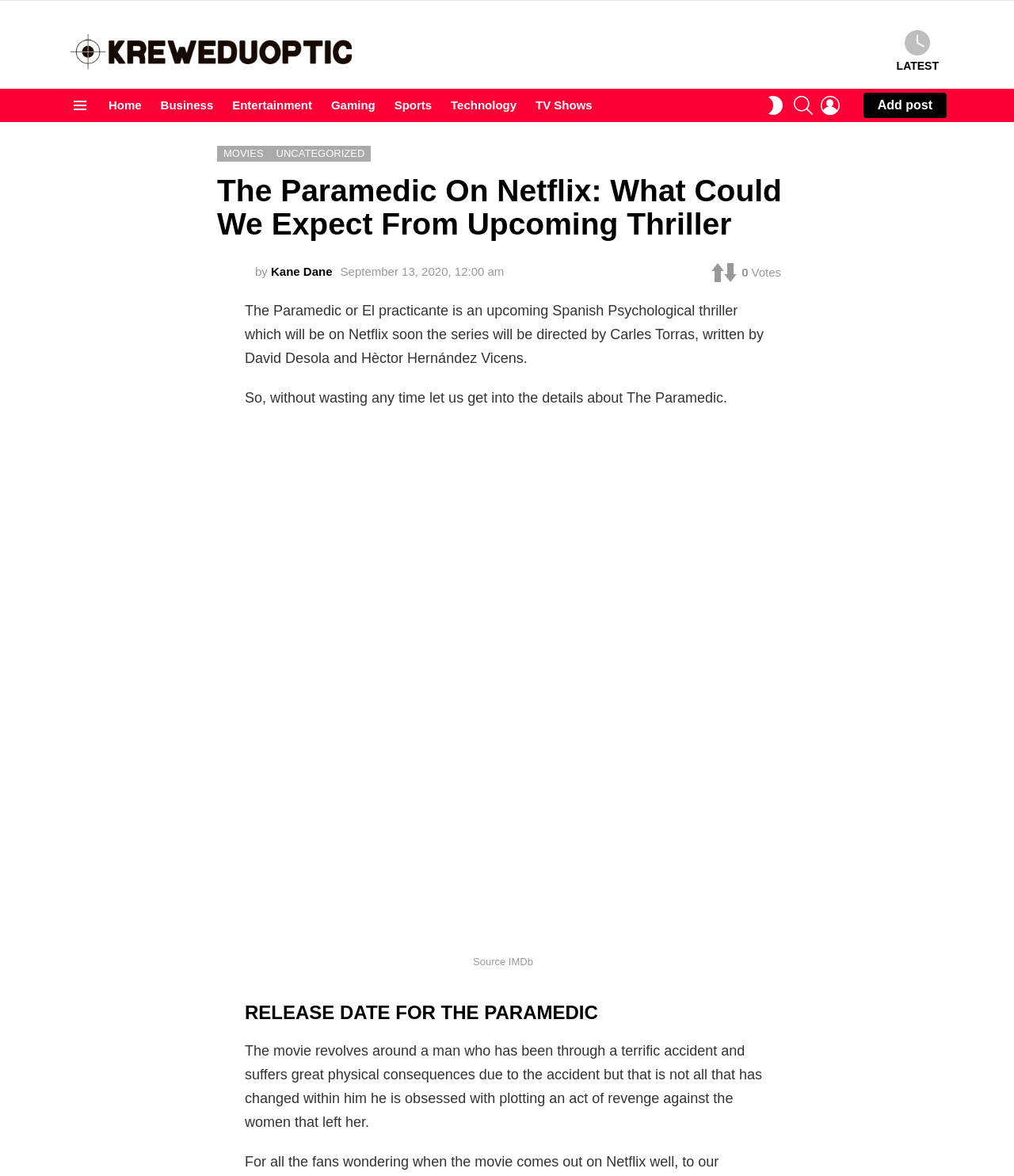Given the webpage screenshot and the description, determine the bounding box coordinates (top-left x, top-left y, bottom-right x, bottom-right y) that define the location of the UI element matching this description: Switch skin

[0.756, 0.076, 0.775, 0.103]